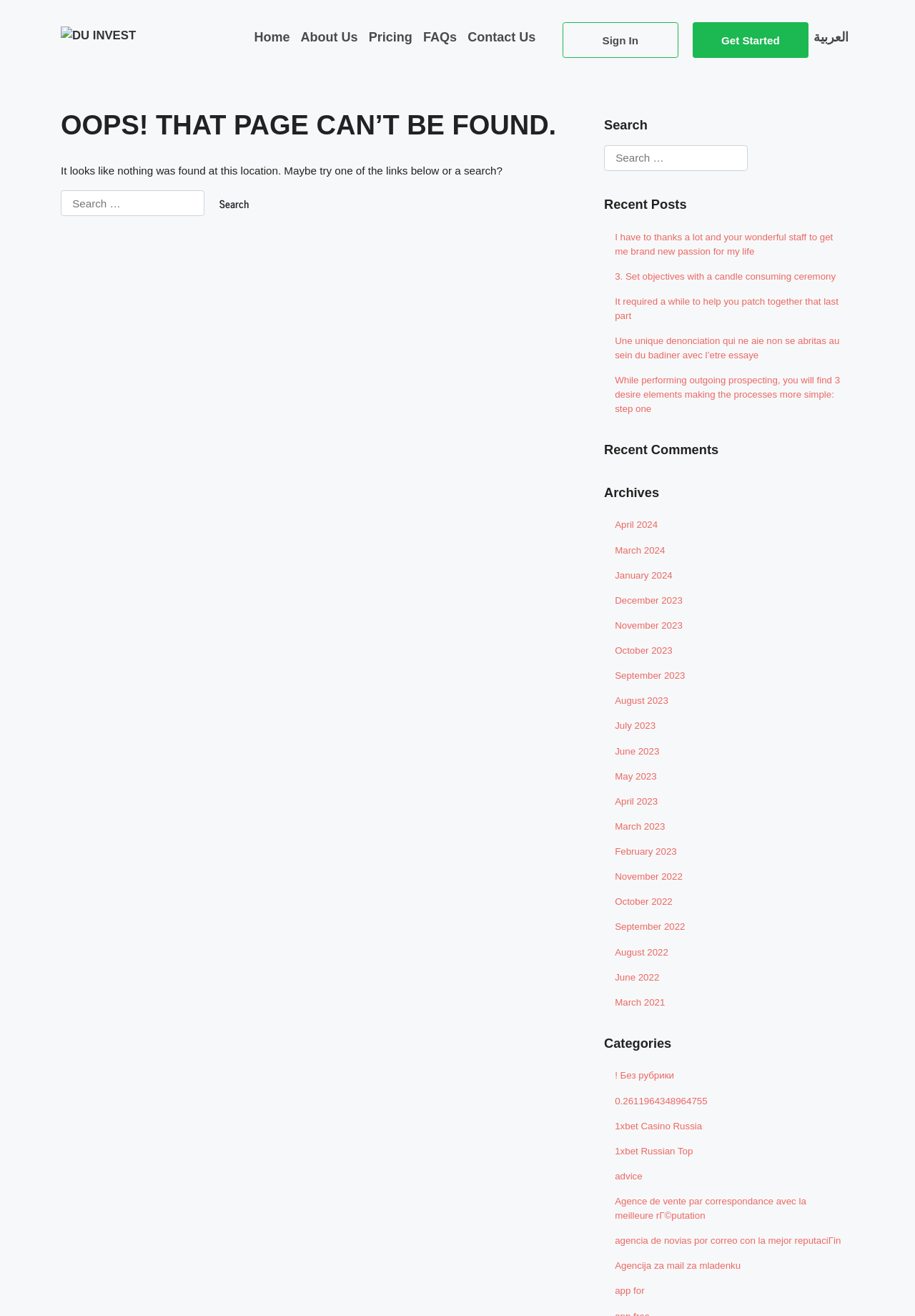Provide a comprehensive description of the webpage.

The webpage is a "Page not found" error page from Du Invest. At the top, there is a logo of Du Invest, which is an image with a link to the homepage. Below the logo, there is a navigation menu with links to various pages, including Home, About Us, Pricing, FAQs, Contact Us, Sign In, and Get Started. There is also a language selection link to switch to Arabic.

The main content area is divided into two sections. On the left, there is a header with a large font saying "OOPS! THAT PAGE CAN’T BE FOUND." Below the header, there is a paragraph of text explaining that the page was not found and suggesting to try one of the links below or a search. There is also a search box with a button to search.

On the right side, there are several sections with headings, including Search, Recent Posts, Recent Comments, Archives, and Categories. The Recent Posts section lists five links to recent articles with titles. The Archives section lists multiple links to monthly archives from April 2024 to March 2021. The Categories section lists multiple links to categories, including some with non-English titles.

Overall, the webpage is a standard error page with a navigation menu, a search function, and some links to recent content and archives.